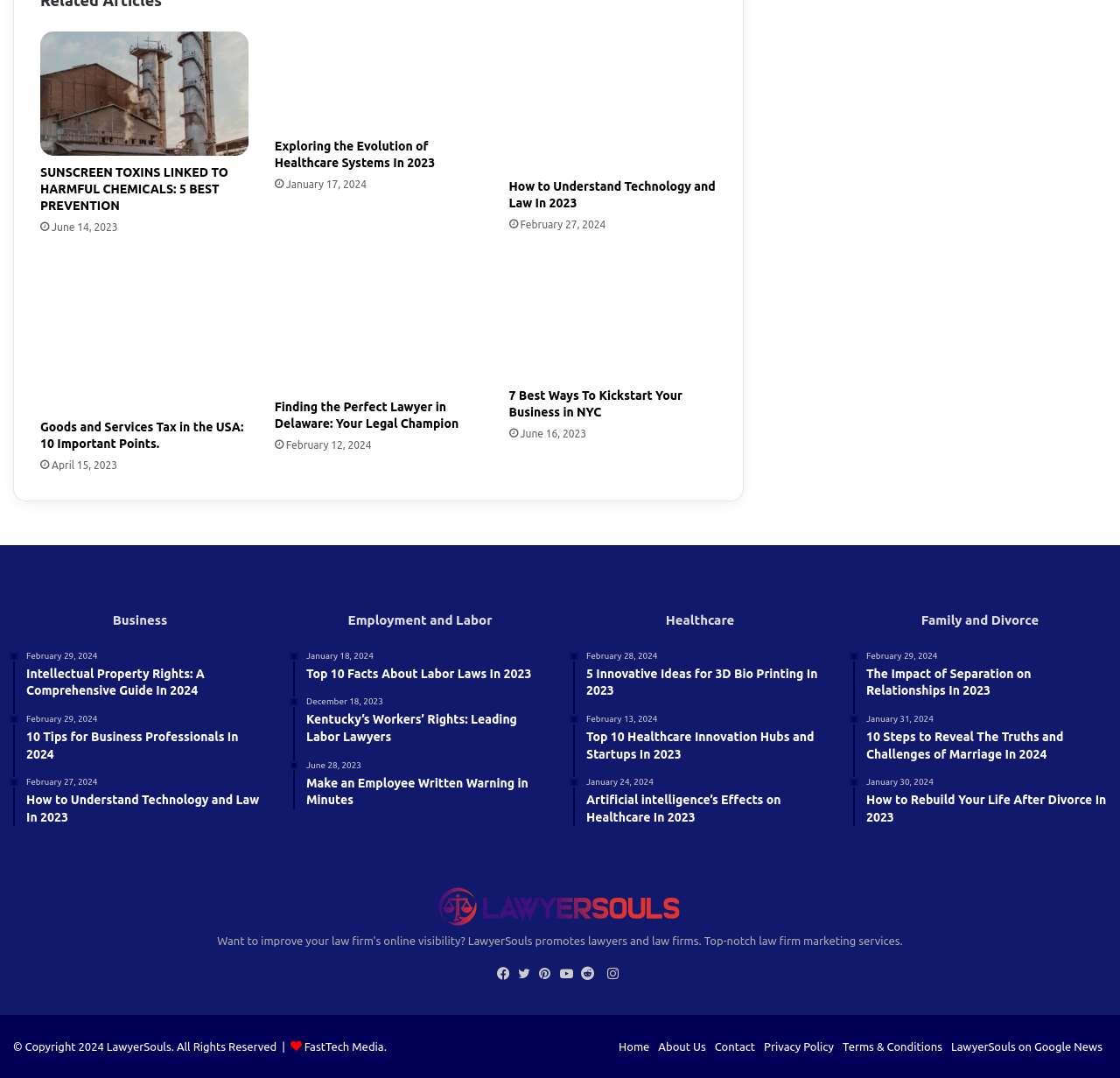How many social media links are present at the bottom of the webpage?
Please give a detailed and elaborate answer to the question.

I counted the social media links at the bottom of the webpage, which include Facebook, Twitter, Pinterest, YouTube, Reddit, and Instagram. There are 6 links in total.